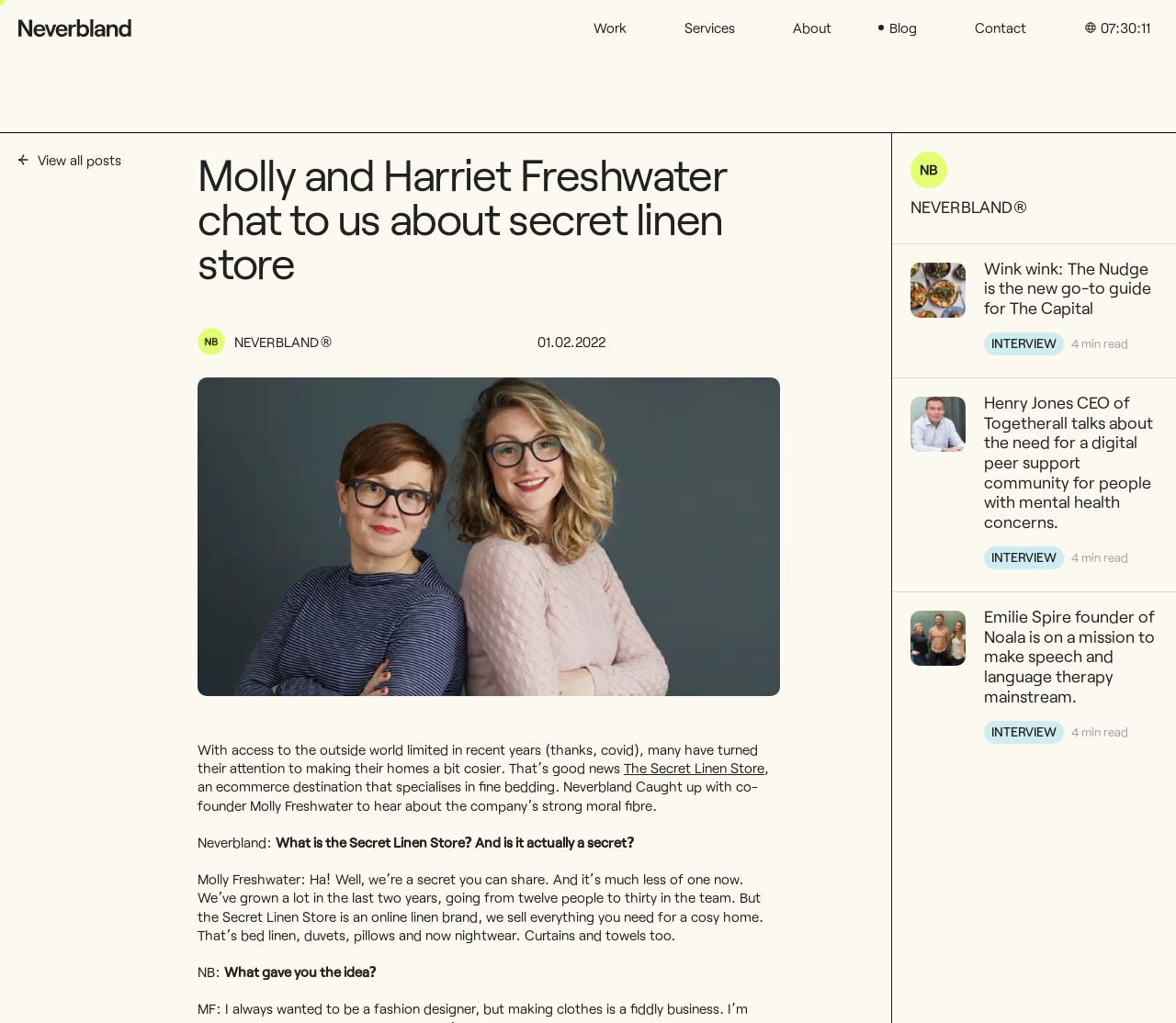Determine the bounding box coordinates of the region to click in order to accomplish the following instruction: "View the interview with Henry Jones CEO of Togetherall". Provide the coordinates as four float numbers between 0 and 1, specifically [left, top, right, bottom].

[0.836, 0.384, 0.984, 0.52]